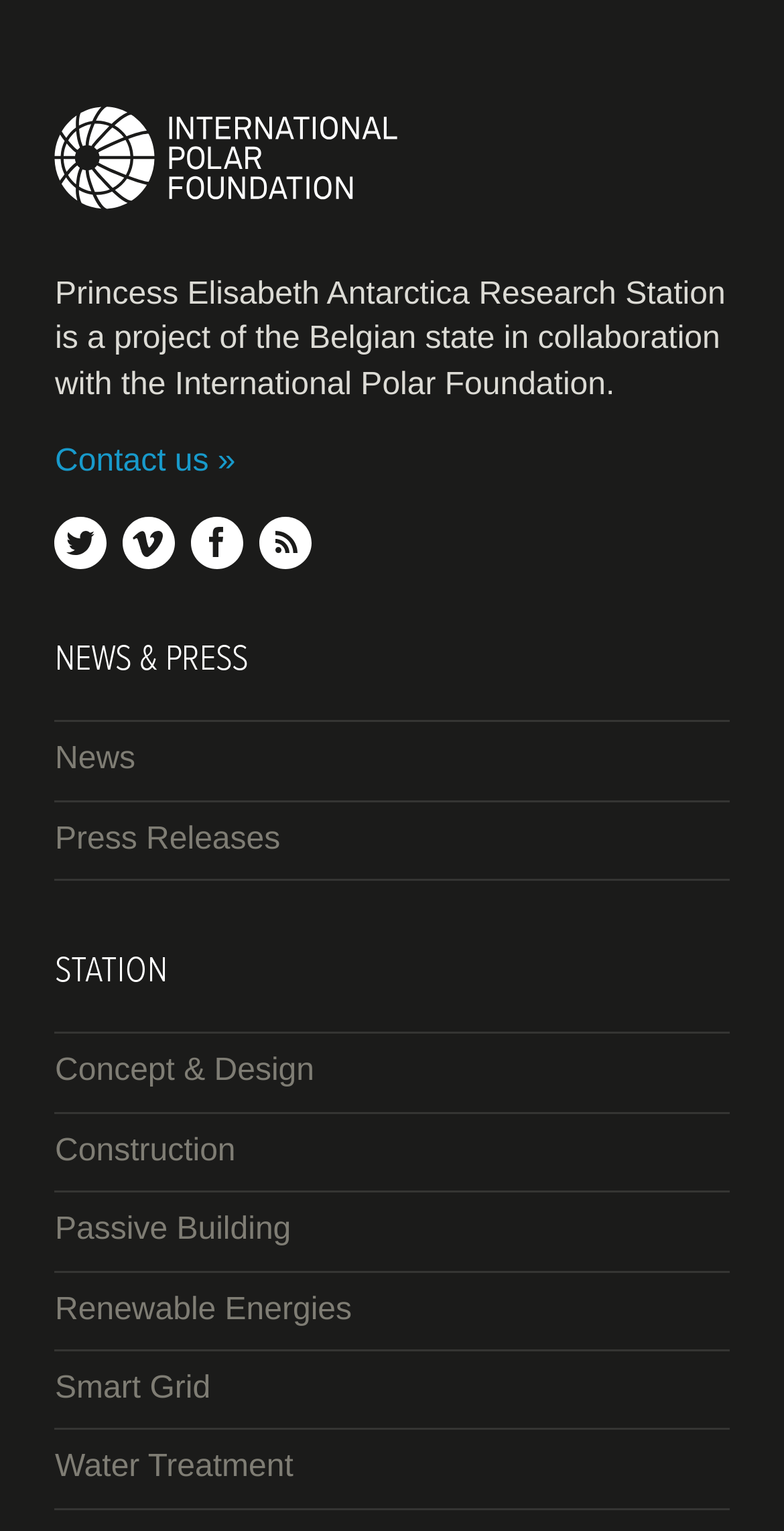Determine the bounding box coordinates for the clickable element required to fulfill the instruction: "follow on twitter". Provide the coordinates as four float numbers between 0 and 1, i.e., [left, top, right, bottom].

[0.07, 0.338, 0.137, 0.372]